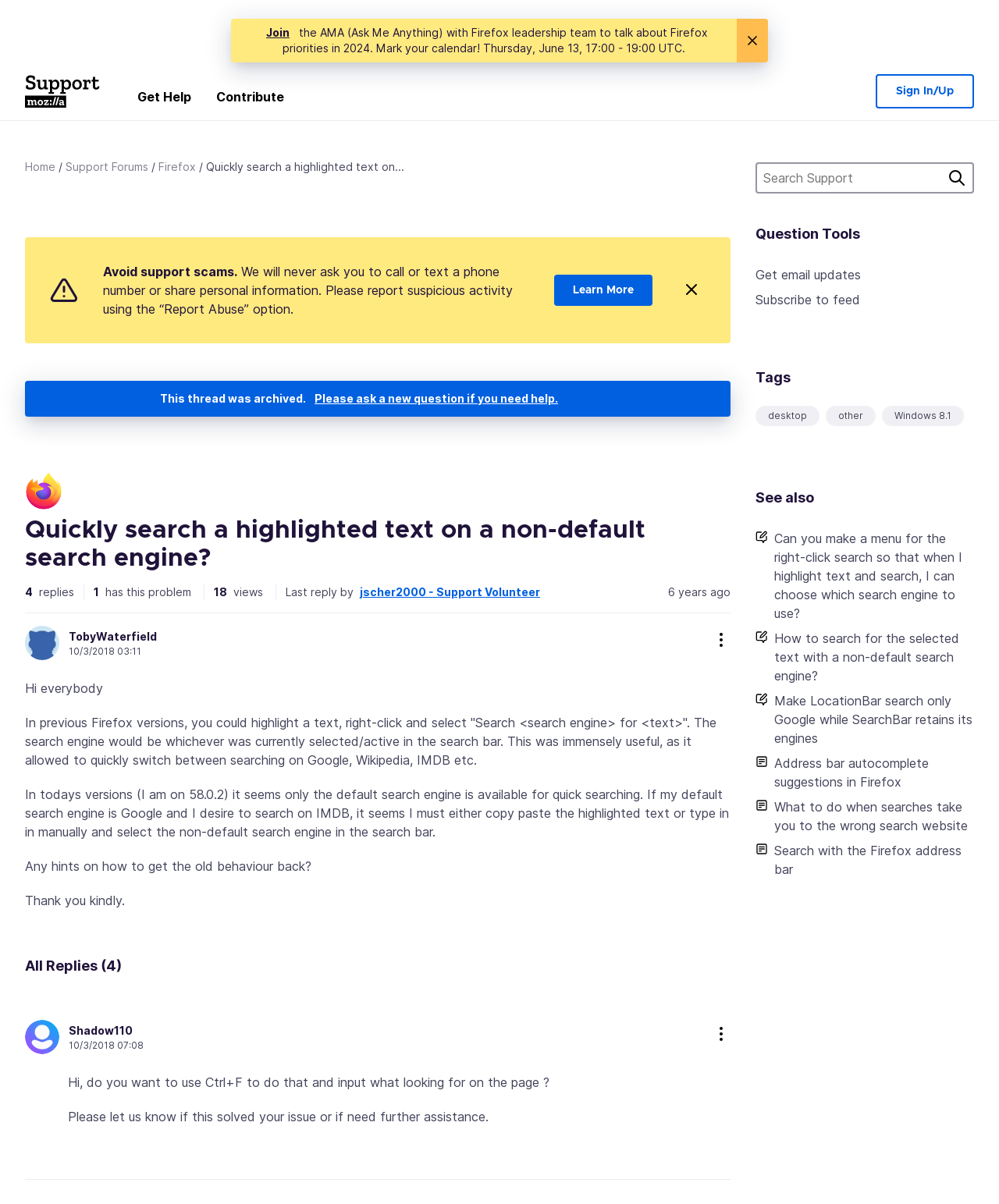Bounding box coordinates are to be given in the format (top-left x, top-left y, bottom-right x, bottom-right y). All values must be floating point numbers between 0 and 1. Provide the bounding box coordinate for the UI element described as: parent_node: Search name="q" placeholder="Search Support"

[0.756, 0.135, 0.975, 0.161]